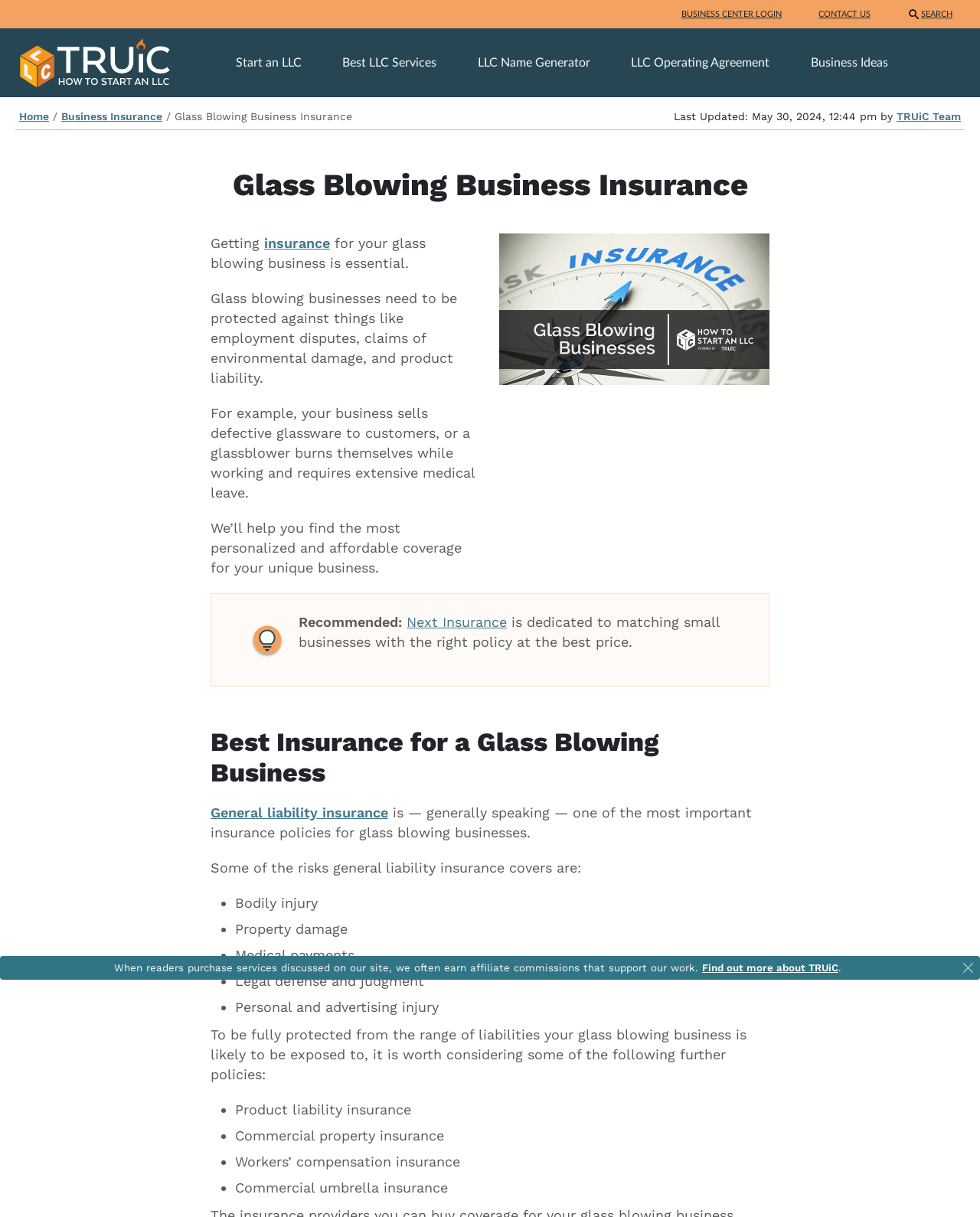Bounding box coordinates are given in the format (top-left x, top-left y, bottom-right x, bottom-right y). All values should be floating point numbers between 0 and 1. Provide the bounding box coordinate for the UI element described as: Best LLC Services

[0.343, 0.045, 0.481, 0.058]